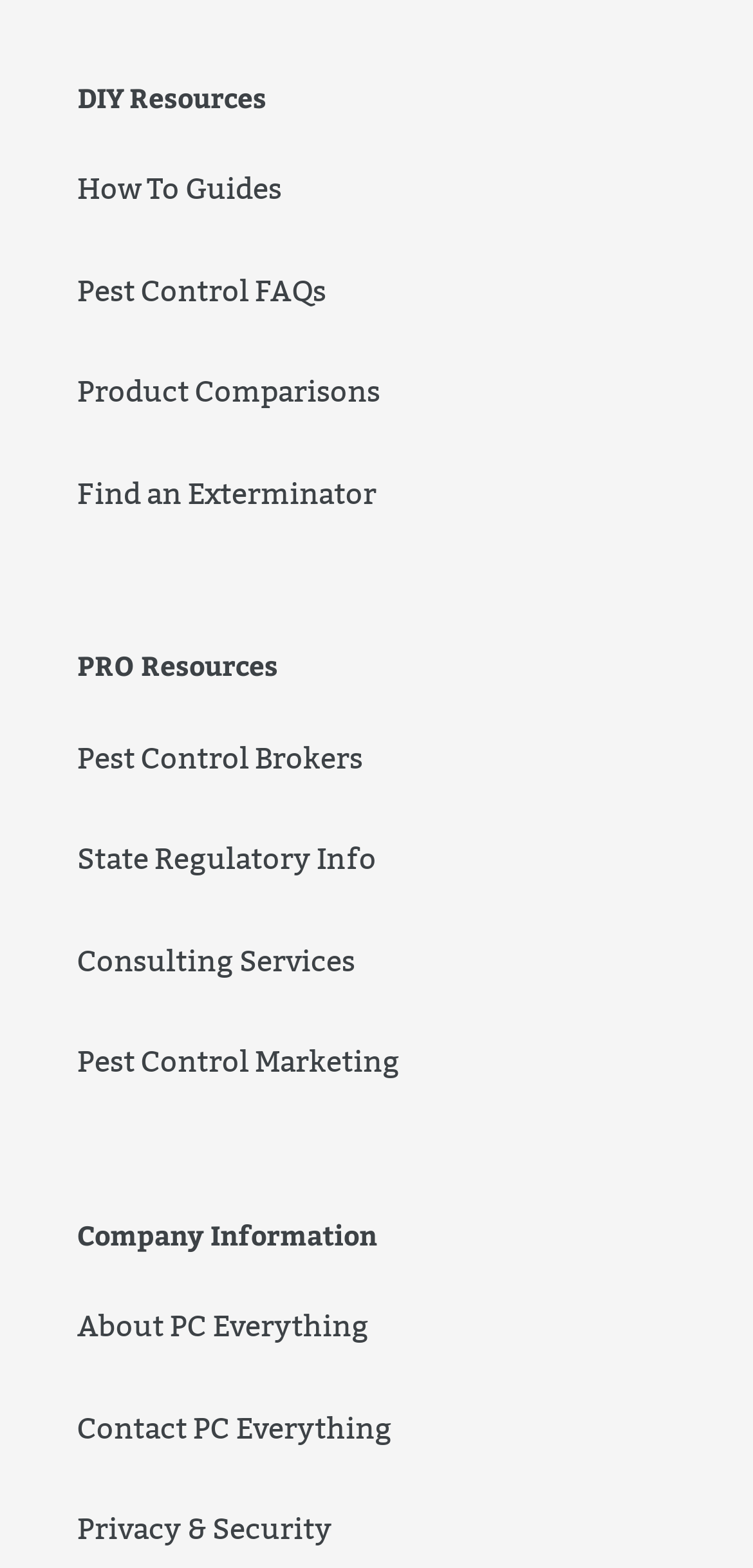Find the bounding box coordinates of the area that needs to be clicked in order to achieve the following instruction: "Find an exterminator". The coordinates should be specified as four float numbers between 0 and 1, i.e., [left, top, right, bottom].

[0.103, 0.303, 0.5, 0.326]